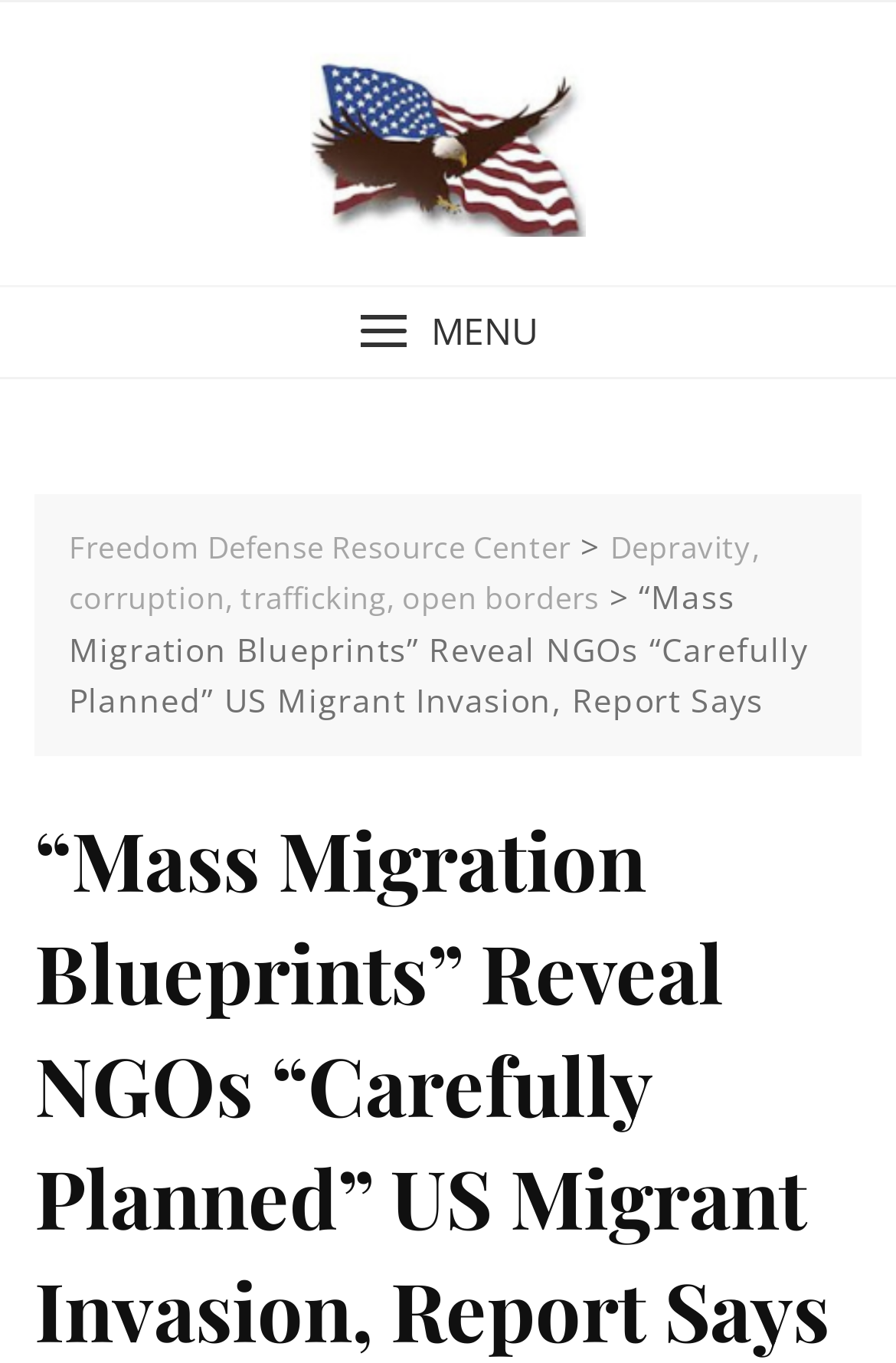What is the topic of the article? Based on the image, give a response in one word or a short phrase.

US Migrant Invasion